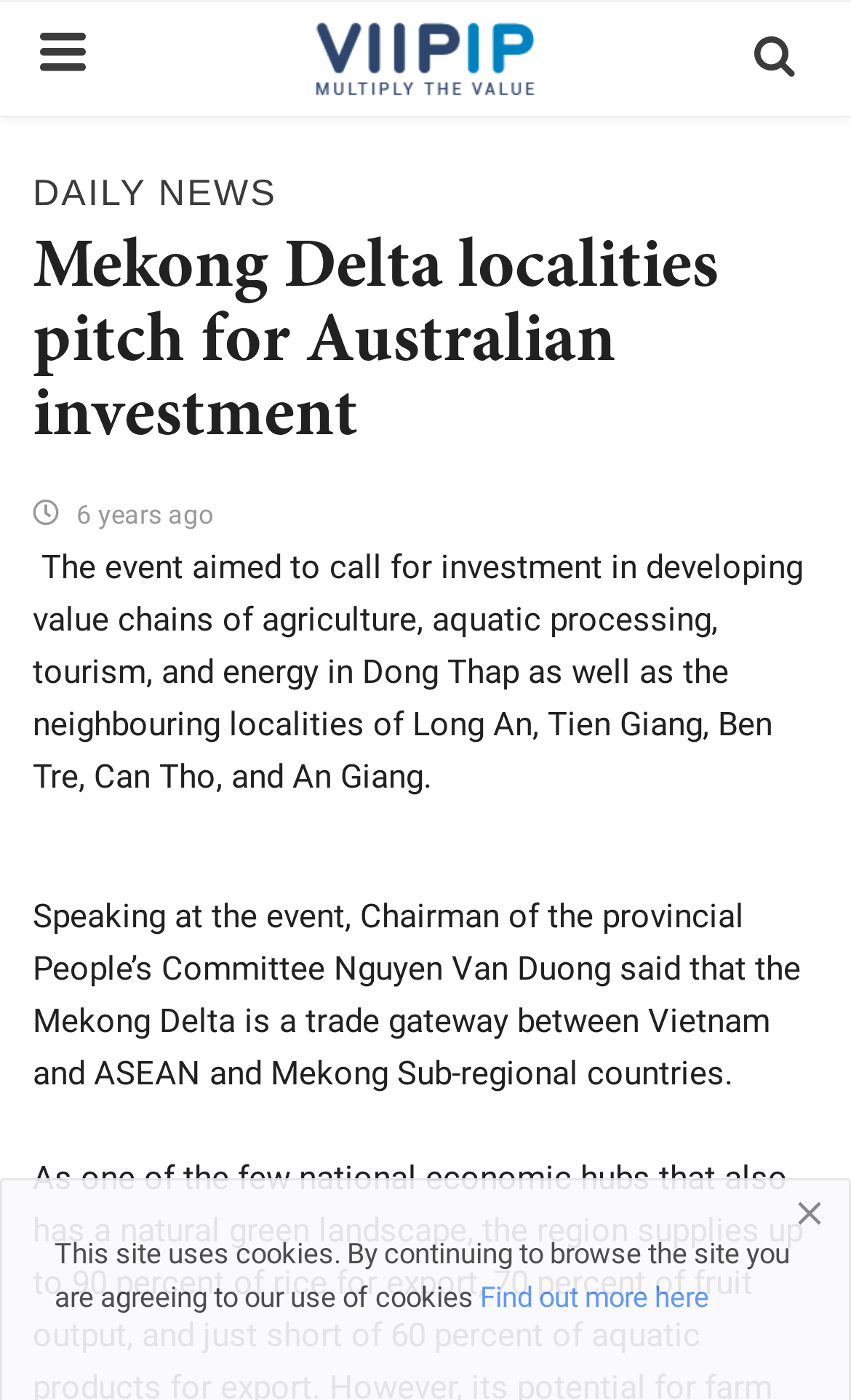Using a single word or phrase, answer the following question: 
What is the Mekong Delta considered as?

Trade gateway